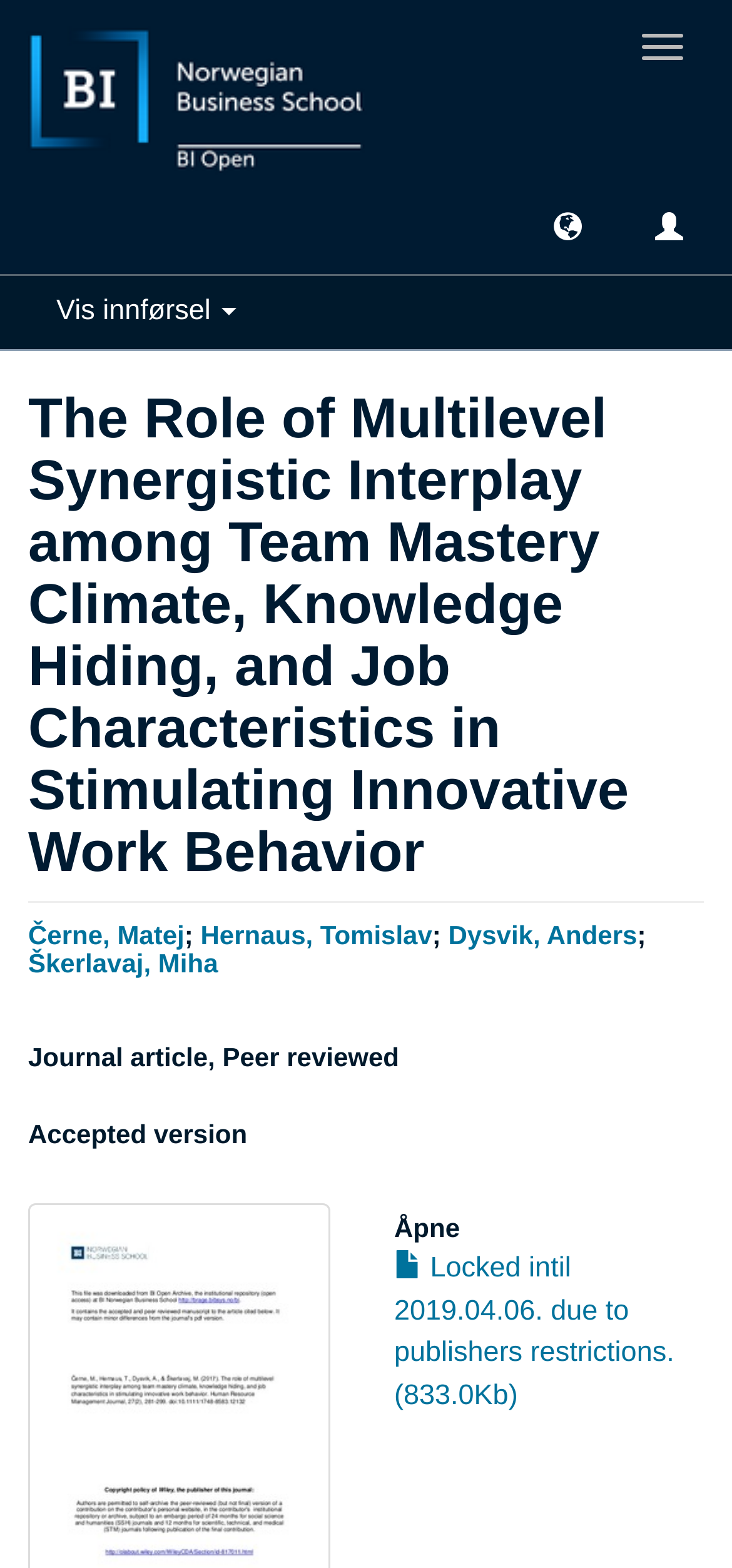Respond with a single word or phrase:
What is the type of publication?

Journal article